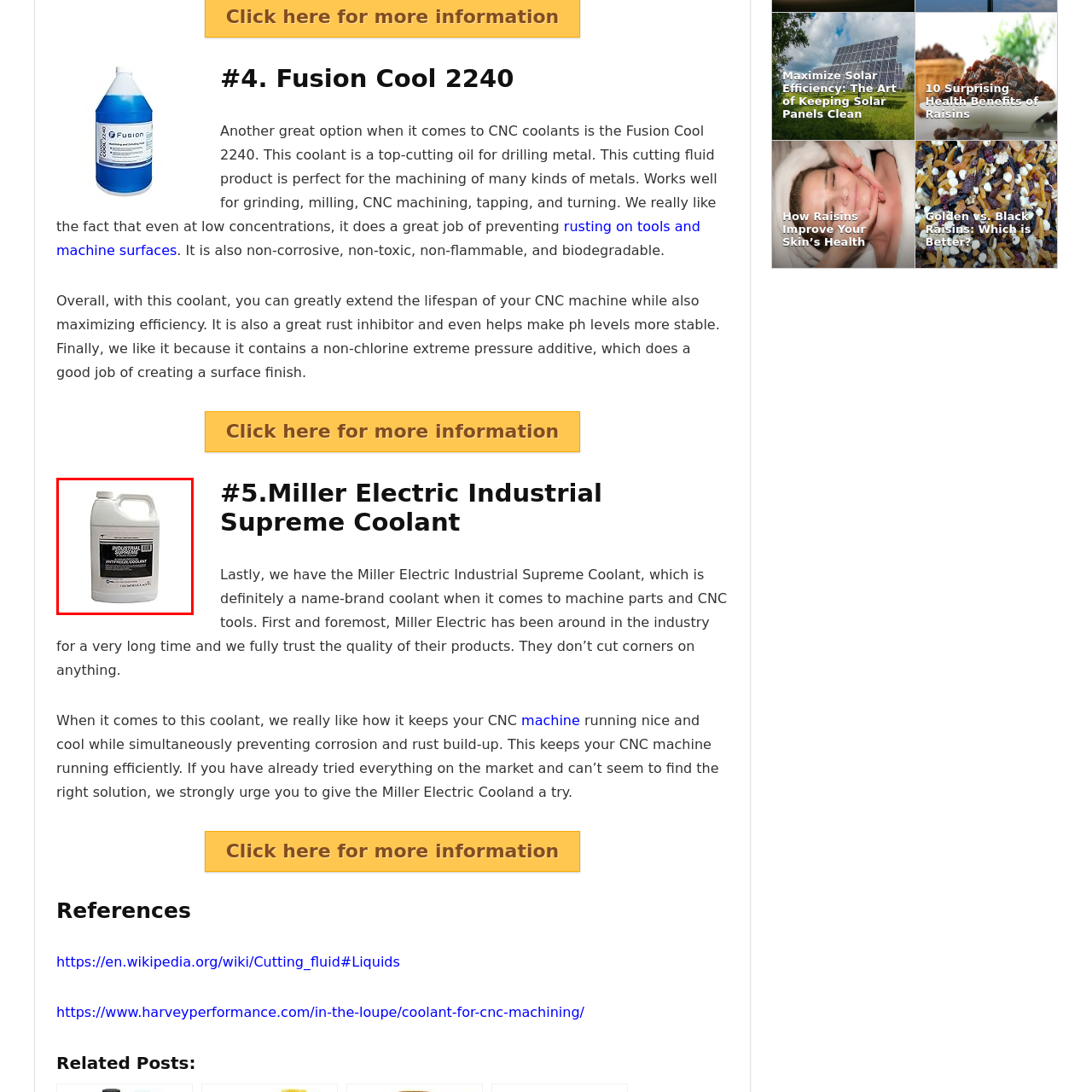What is the purpose of the coolant?
Examine the image inside the red bounding box and give an in-depth answer to the question, using the visual evidence provided.

According to the caption, the coolant is designed to 'keep machinery operating at optimal temperatures while preventing corrosion and rust build-up', implying that one of its primary purposes is to prevent corrosion and rust.